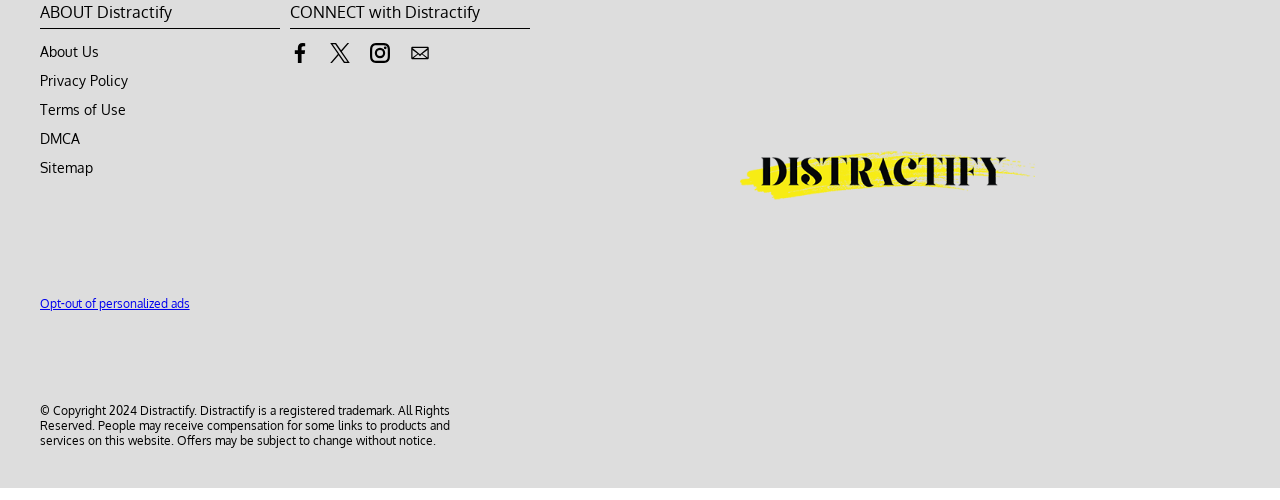Determine the bounding box coordinates for the area that should be clicked to carry out the following instruction: "Visit Facebook page".

[0.227, 0.087, 0.242, 0.127]